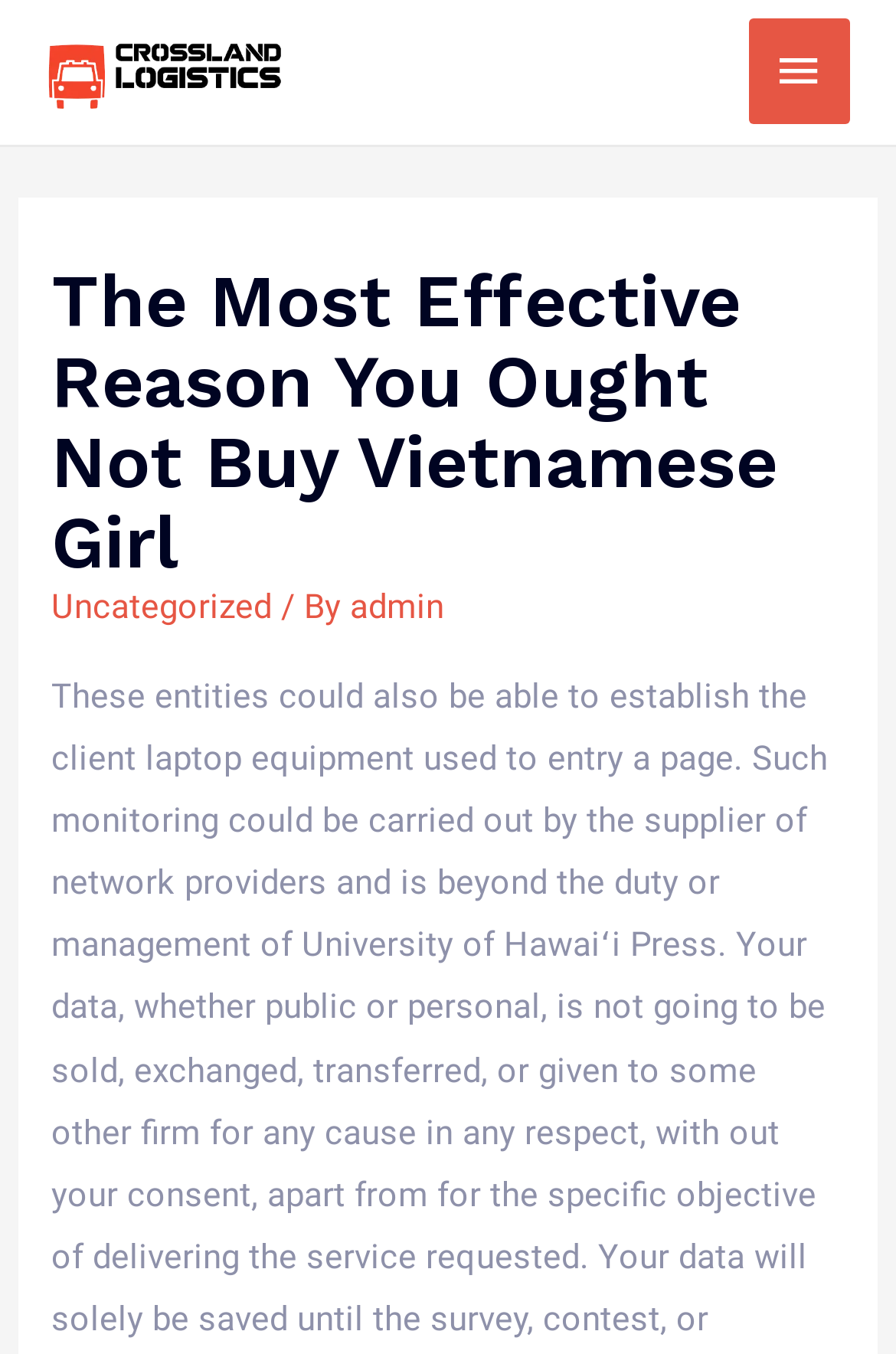How many links are in the header? Please answer the question using a single word or phrase based on the image.

3